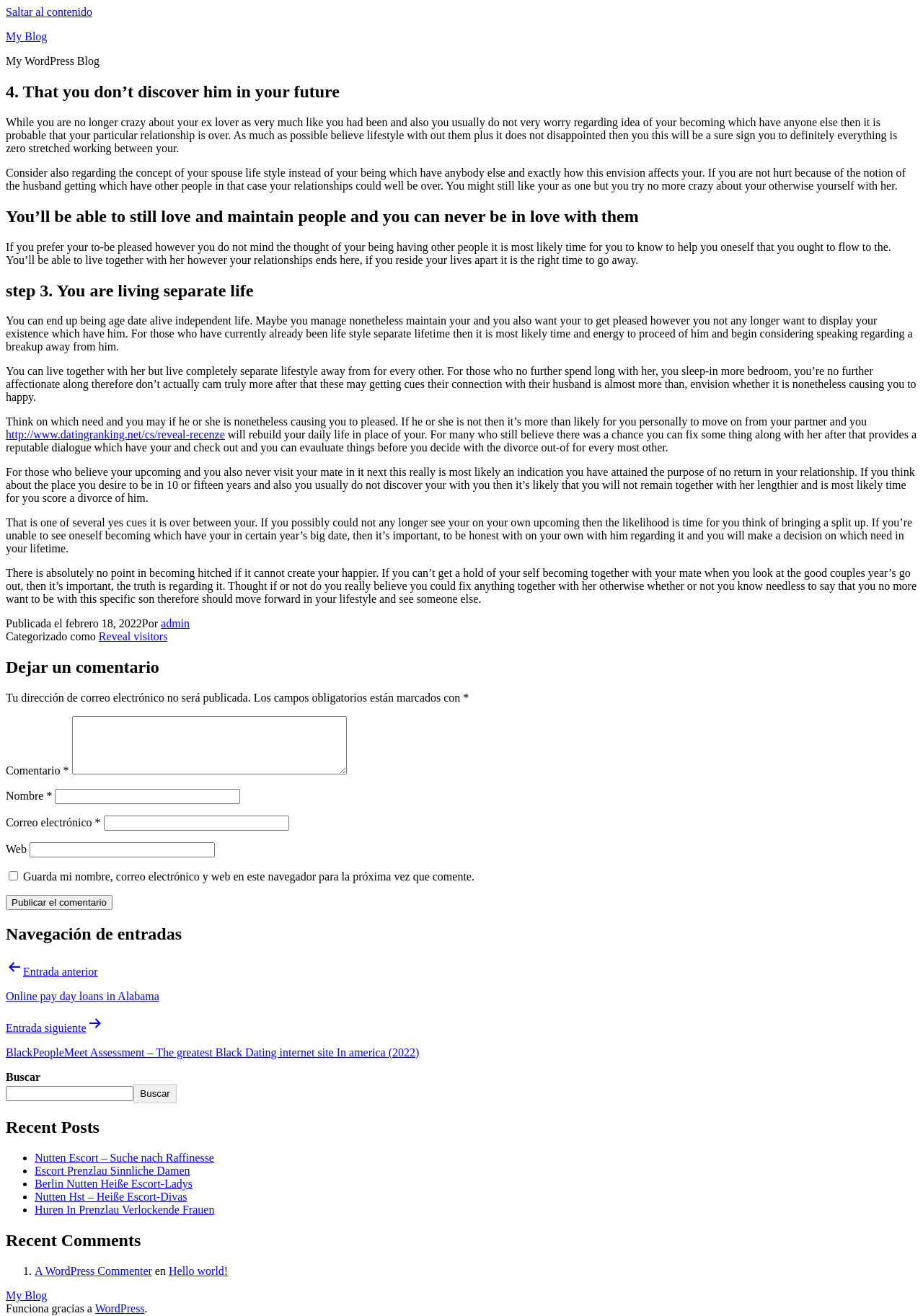Specify the bounding box coordinates of the area that needs to be clicked to achieve the following instruction: "Read more".

None